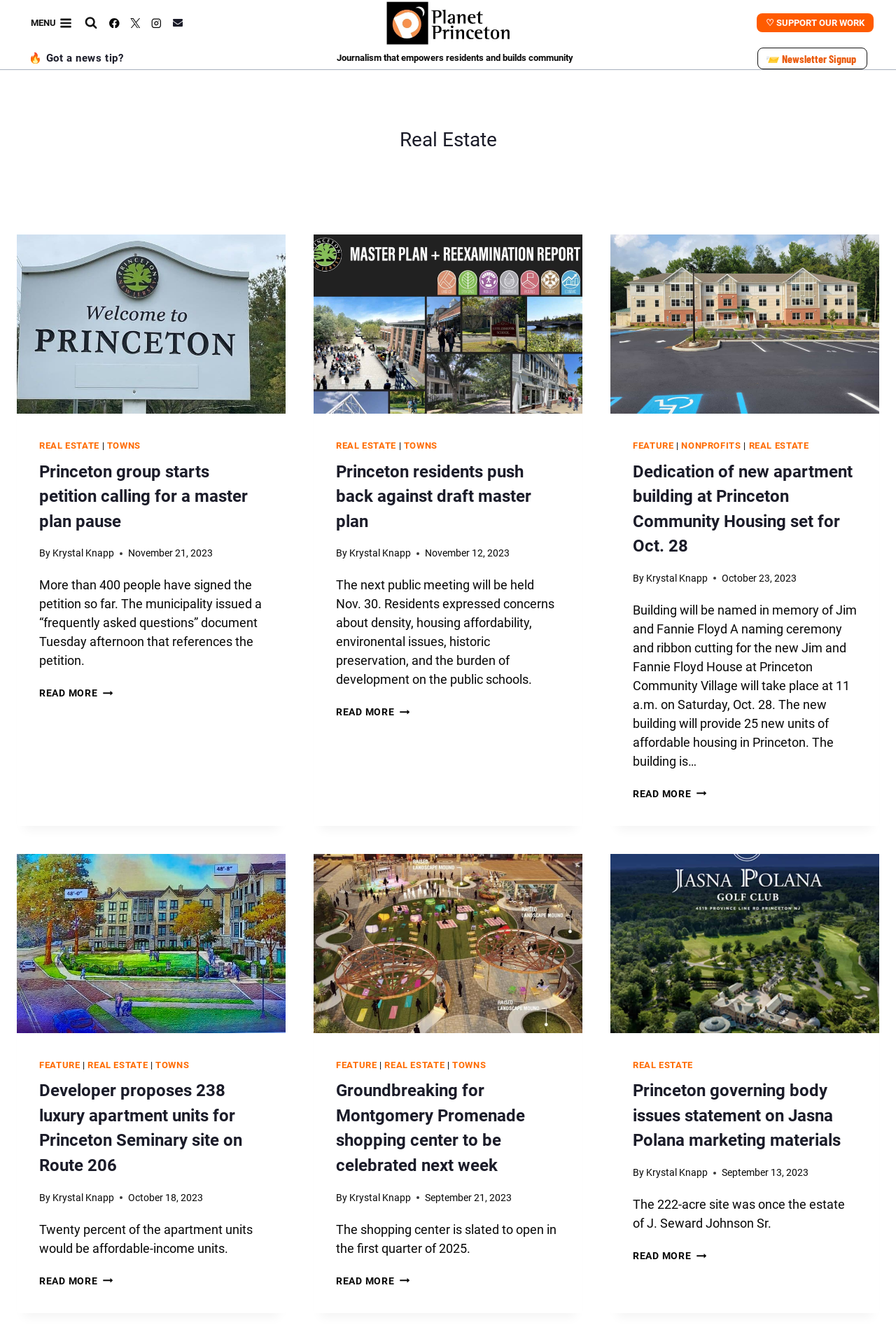What is the topic of the first article?
Examine the image and give a concise answer in one word or a short phrase.

Real Estate